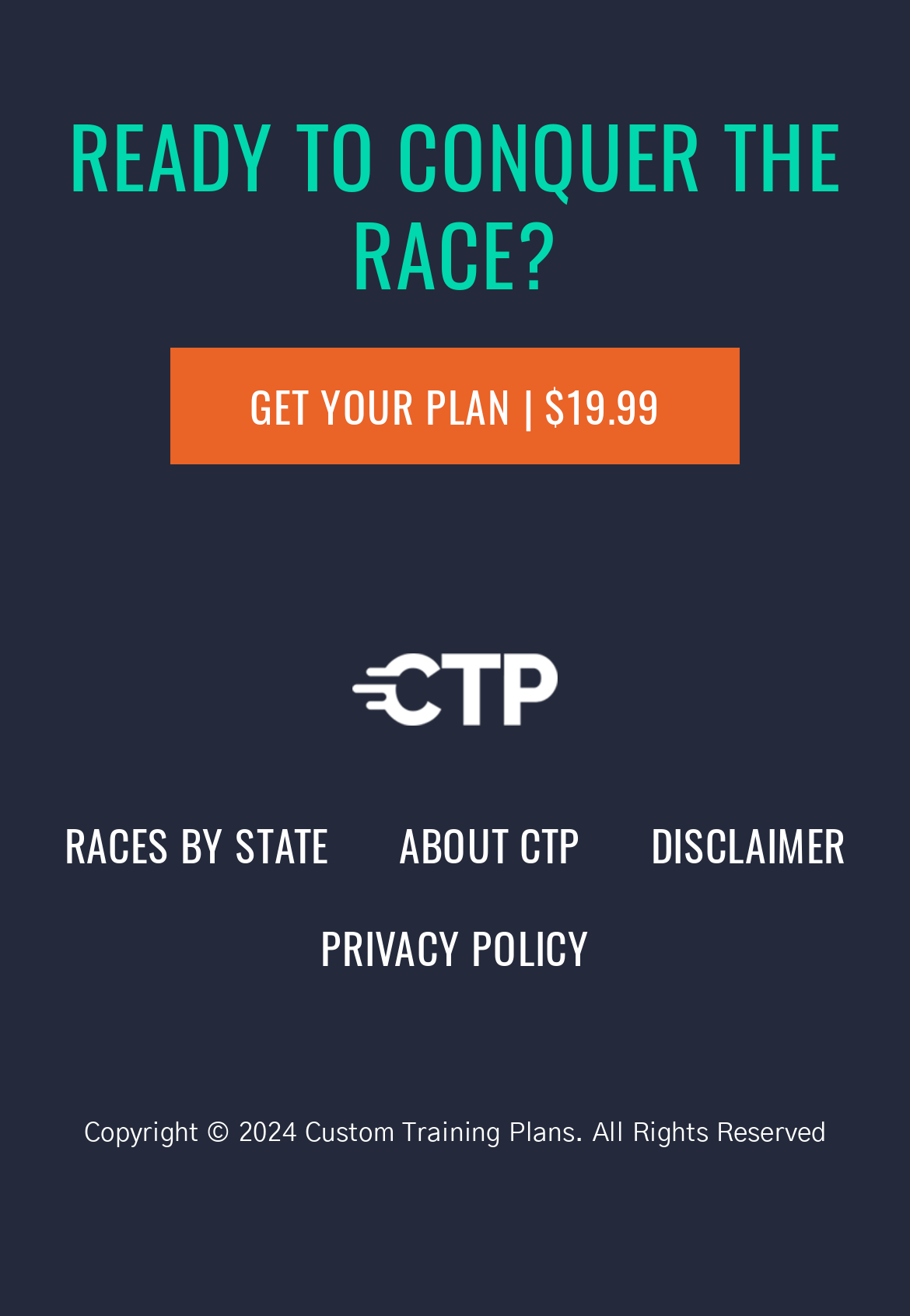Specify the bounding box coordinates (top-left x, top-left y, bottom-right x, bottom-right y) of the UI element in the screenshot that matches this description: Proudly powered by WordPress

None